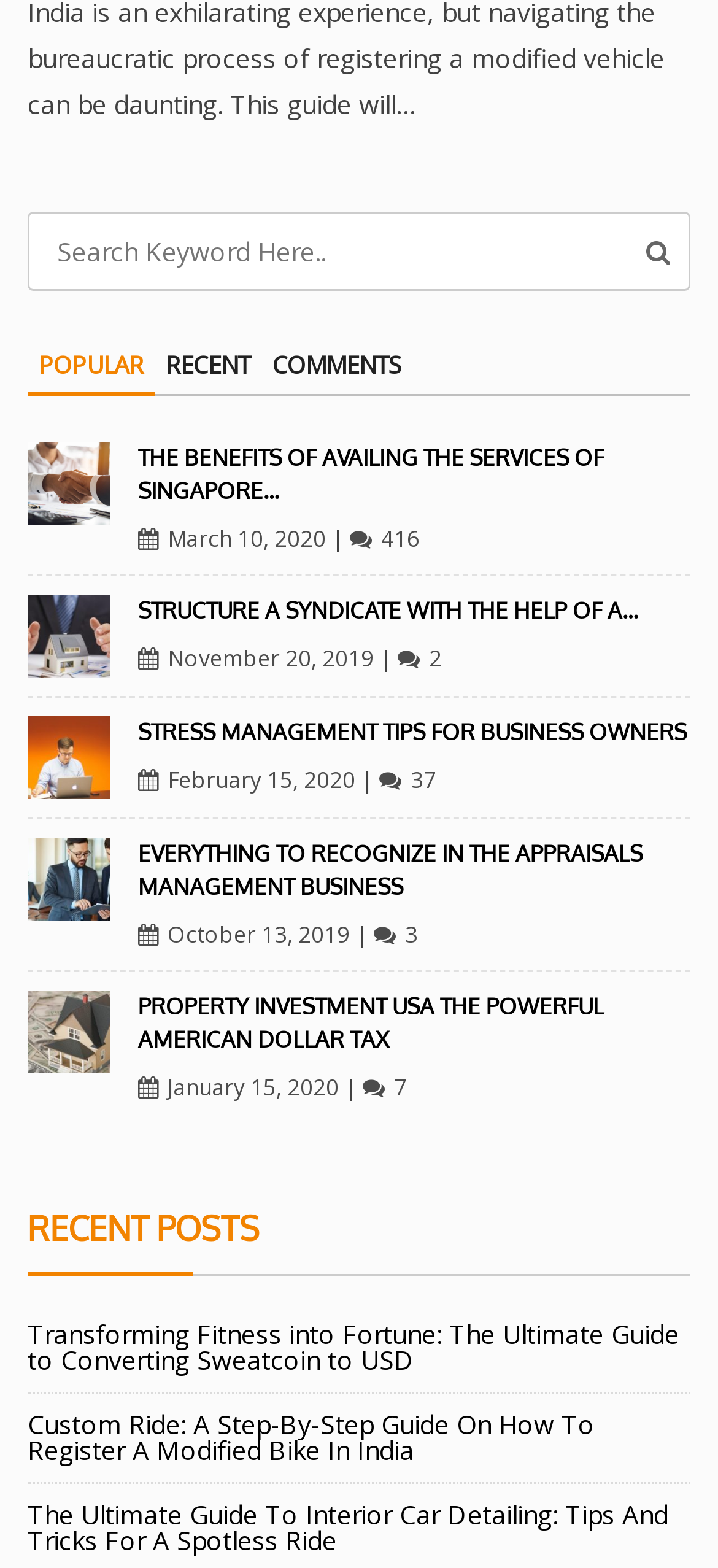Specify the bounding box coordinates of the area to click in order to follow the given instruction: "Search for a keyword."

[0.038, 0.135, 0.962, 0.185]